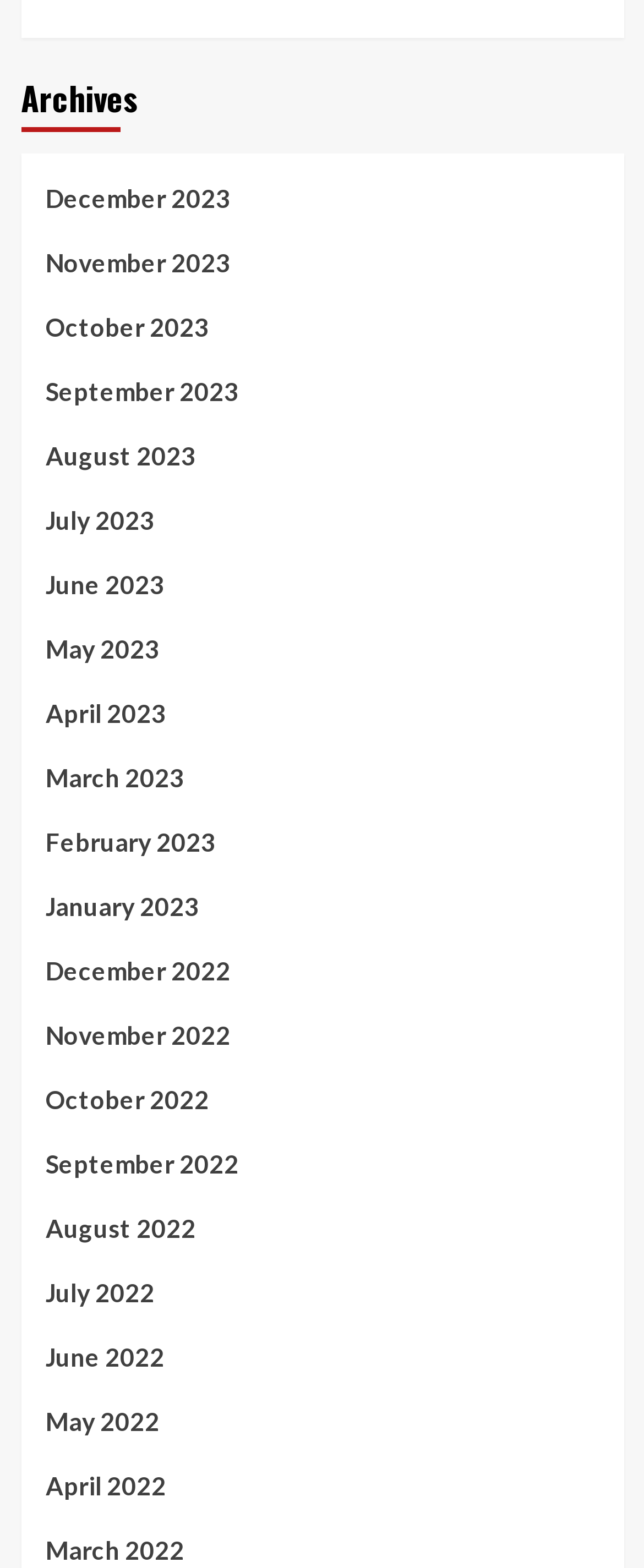Answer the question below with a single word or a brief phrase: 
How many months are listed in 2023?

12